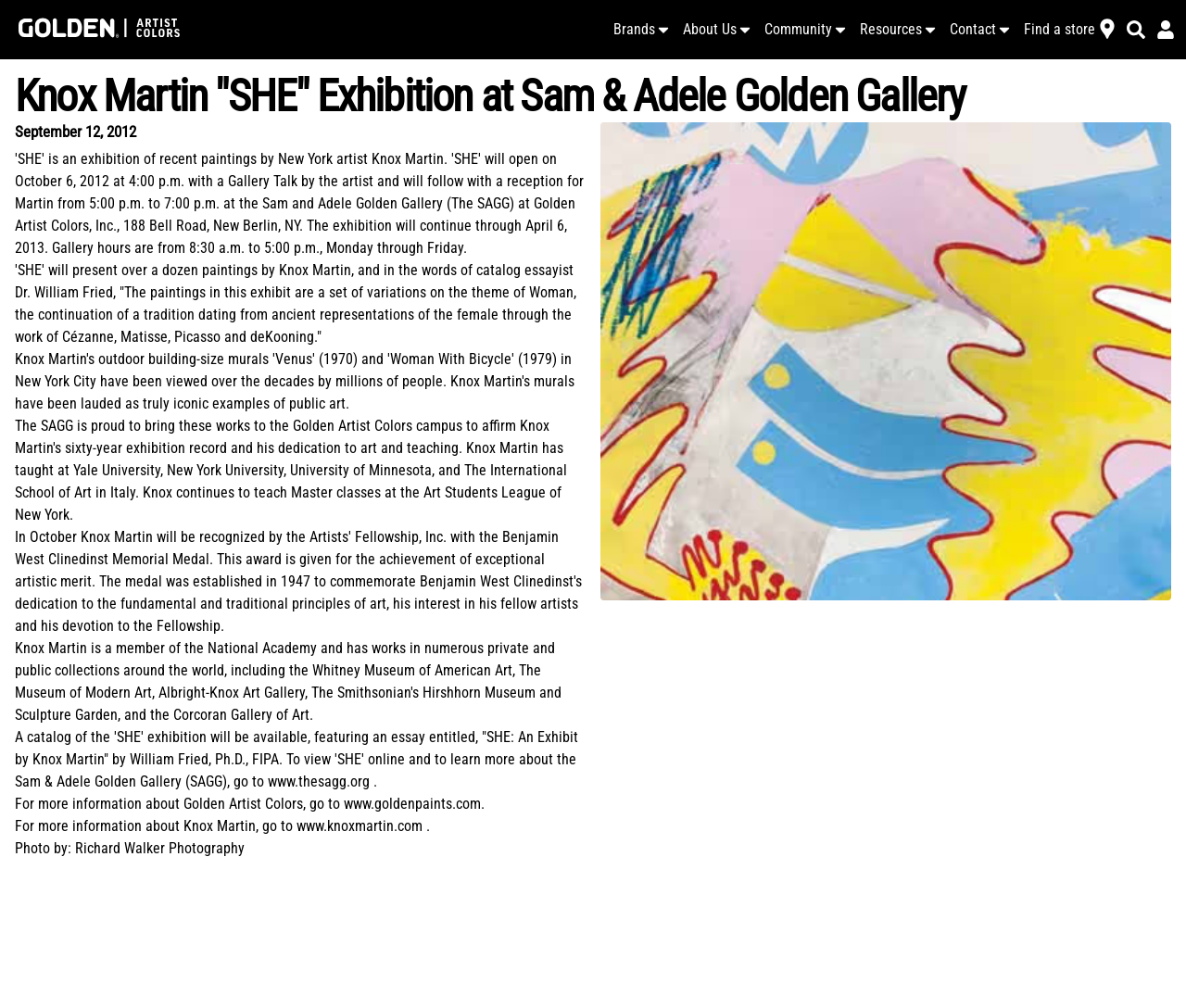Find the bounding box coordinates for the UI element that matches this description: "alt="Golden Artist Colors"".

[0.0, 0.0, 0.167, 0.059]